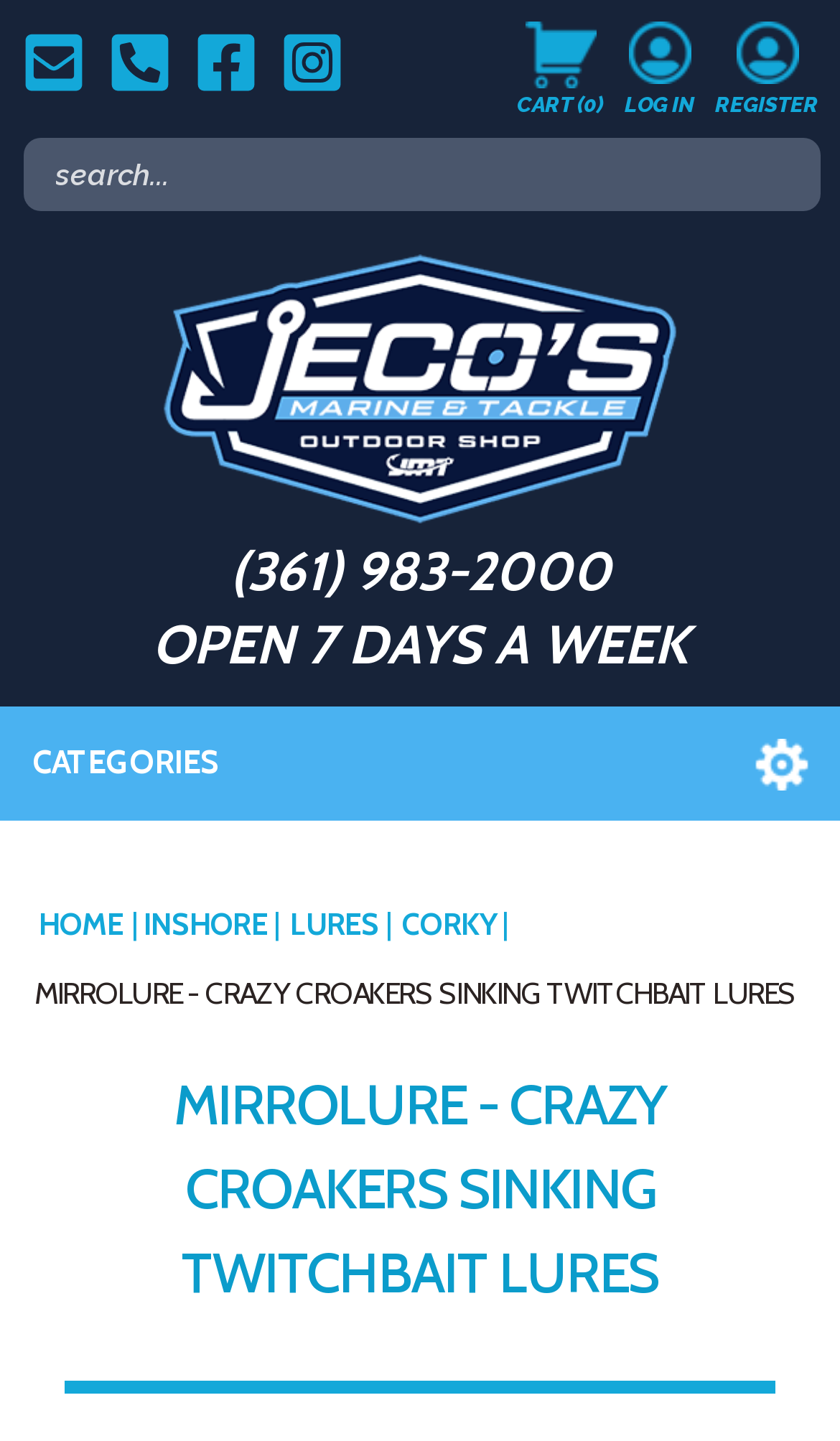Please locate the UI element described by "alt="Jeco's Marine & Tackle"" and provide its bounding box coordinates.

[0.195, 0.176, 0.805, 0.363]